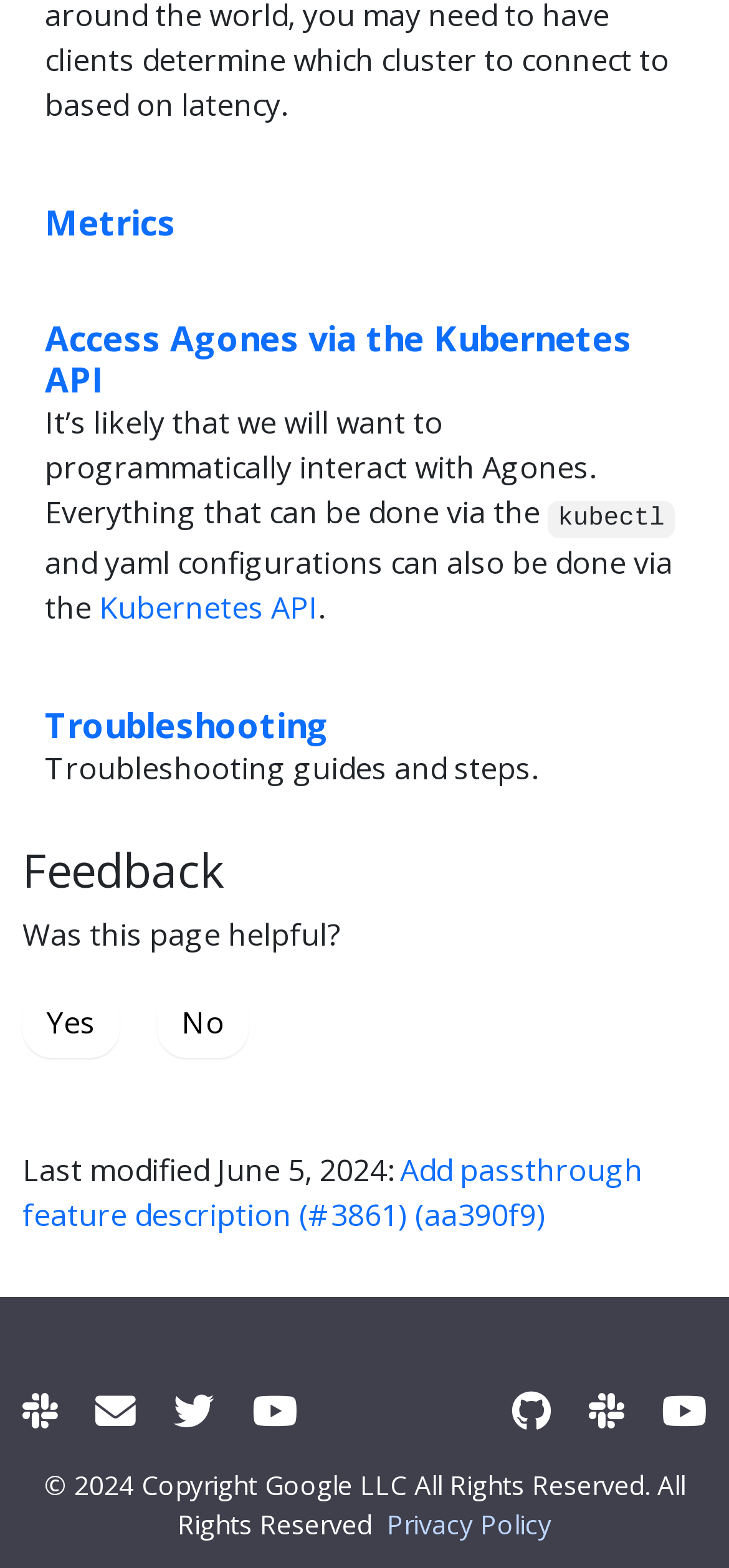Based on the visual content of the image, answer the question thoroughly: What is the purpose of the 'Troubleshooting' section?

The 'Troubleshooting' section is described as 'Troubleshooting guides and steps.' This suggests that the purpose of this section is to provide guides and steps for troubleshooting.